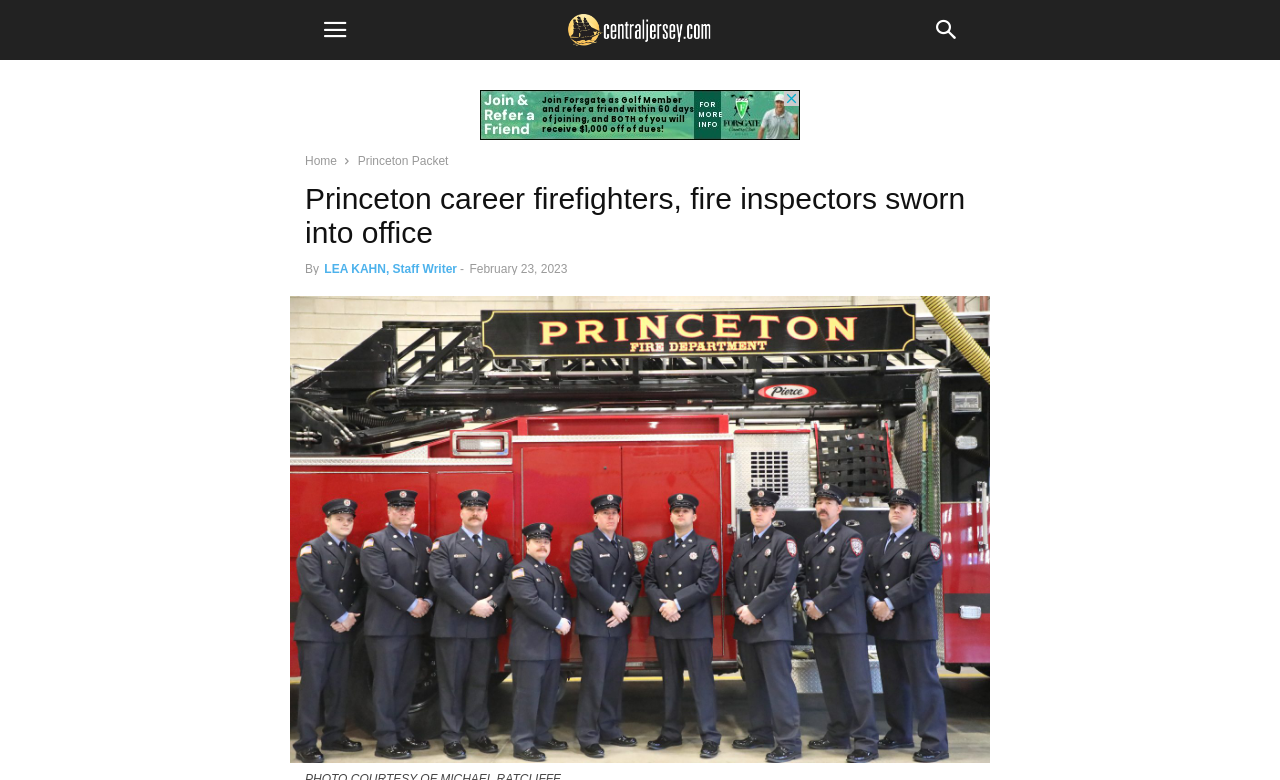Determine the webpage's heading and output its text content.

Princeton career firefighters, fire inspectors sworn into office